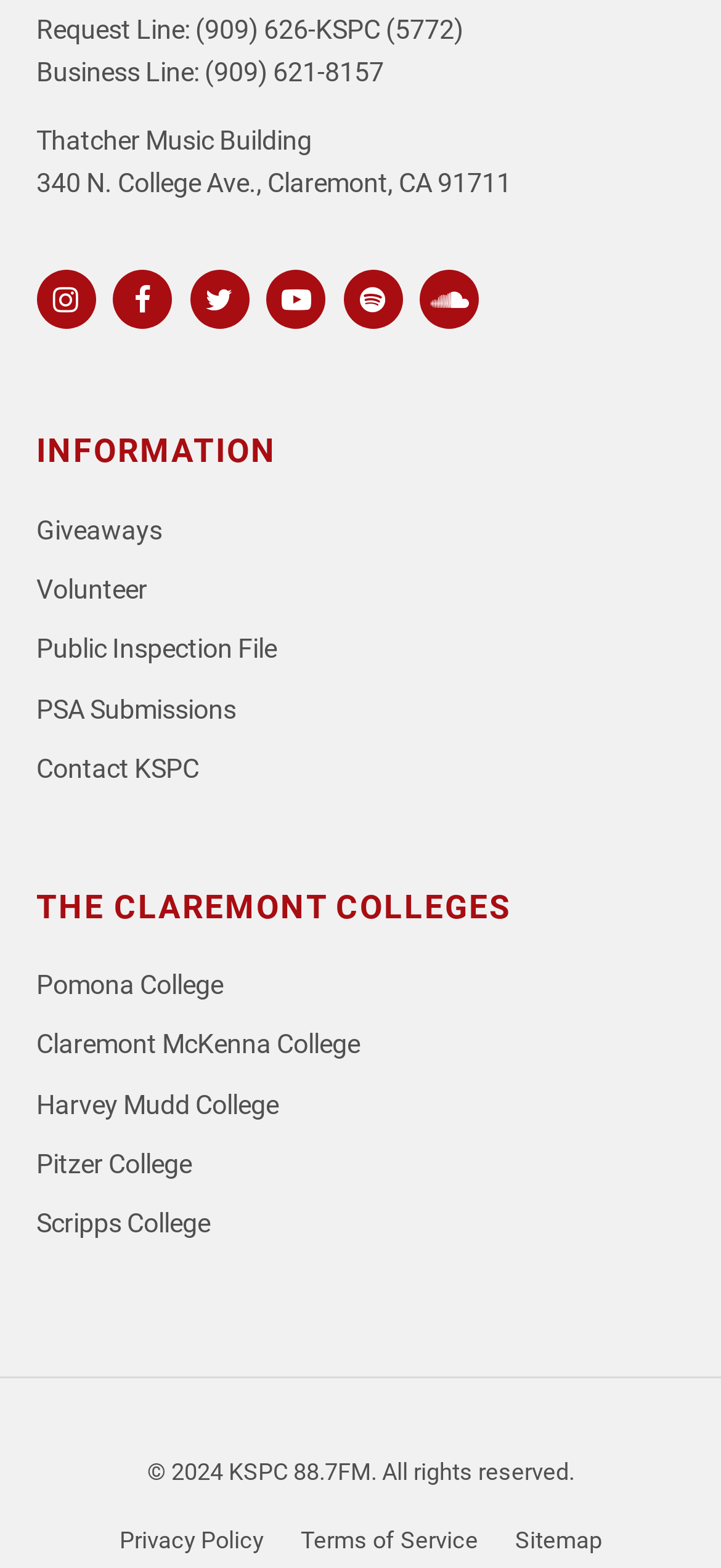Provide the bounding box for the UI element matching this description: "Harvey Mudd College".

[0.05, 0.695, 0.386, 0.715]